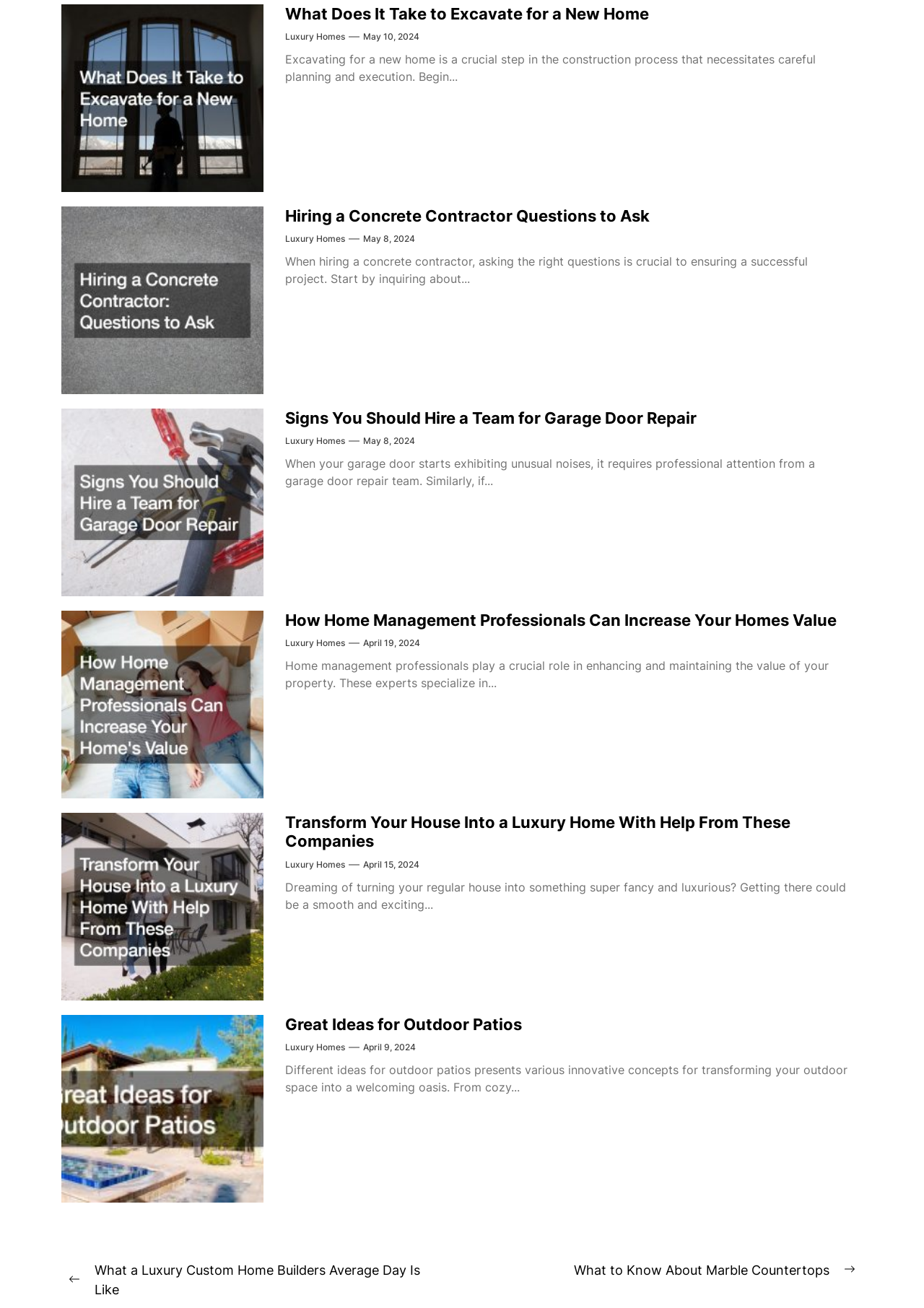Can you find the bounding box coordinates for the element to click on to achieve the instruction: "View the post 'Transform Your House Into a Luxury Home With Help From These Companies'"?

[0.309, 0.621, 0.855, 0.65]